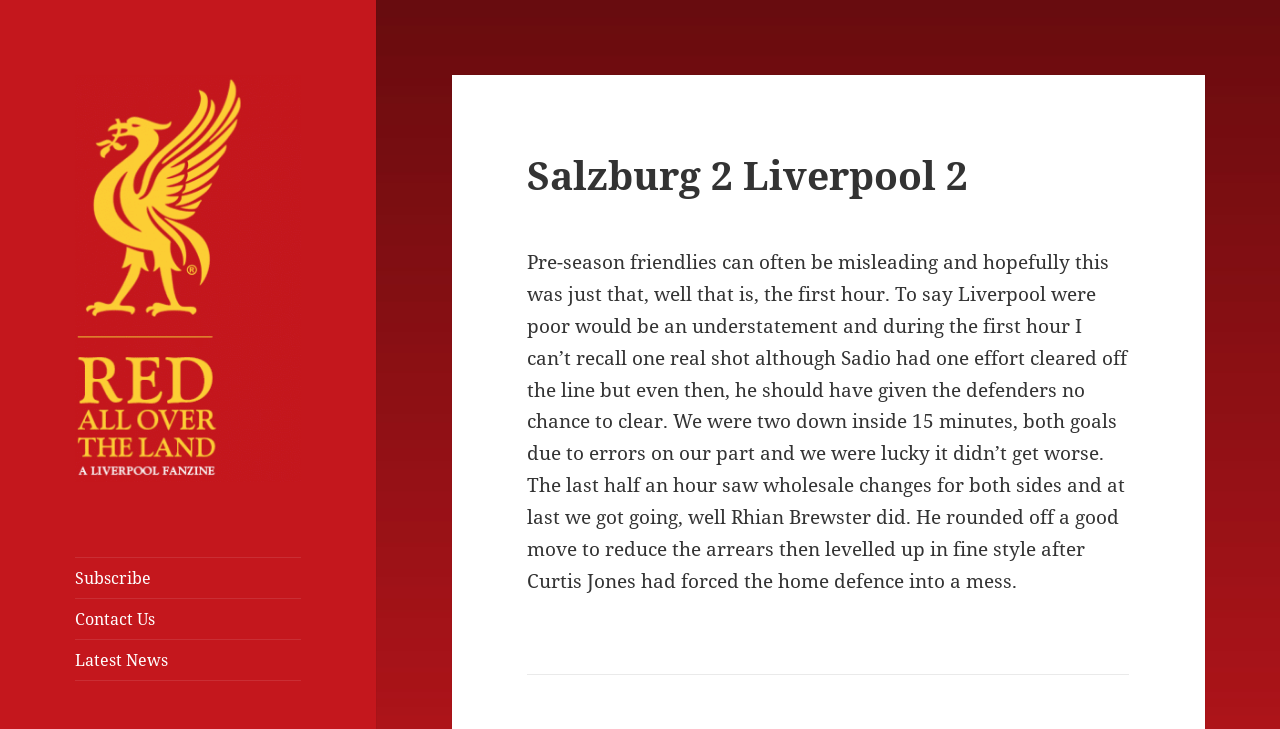From the image, can you give a detailed response to the question below:
What is the name of the fanzine?

I found the answer by looking at the StaticText element with the text 'A Liverpool Fanzine' which is located at [0.059, 0.673, 0.173, 0.703]. This text is likely to be the name of the fanzine since it is prominently displayed on the webpage.